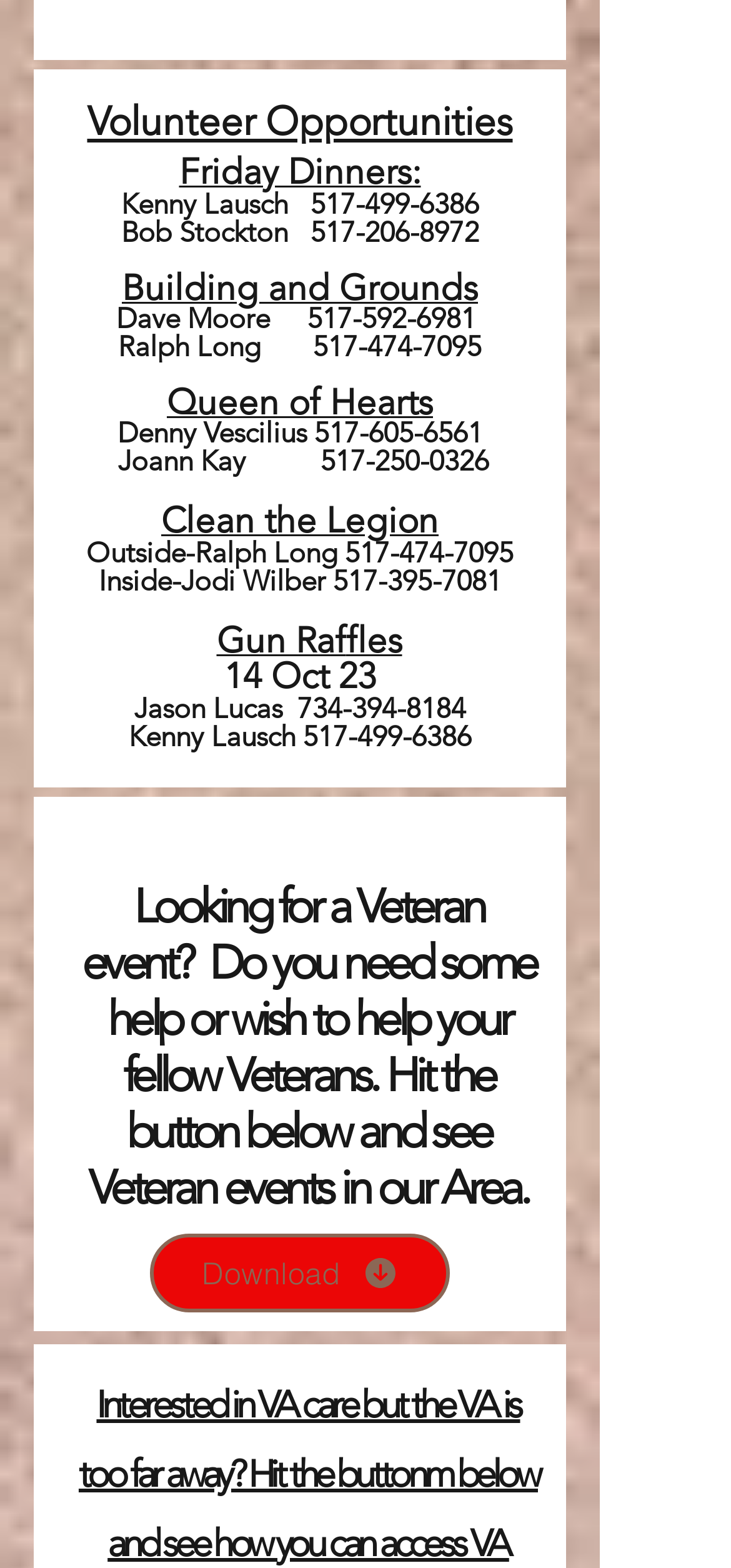Determine the bounding box coordinates of the region to click in order to accomplish the following instruction: "Call Dave Moore". Provide the coordinates as four float numbers between 0 and 1, specifically [left, top, right, bottom].

[0.421, 0.191, 0.651, 0.214]